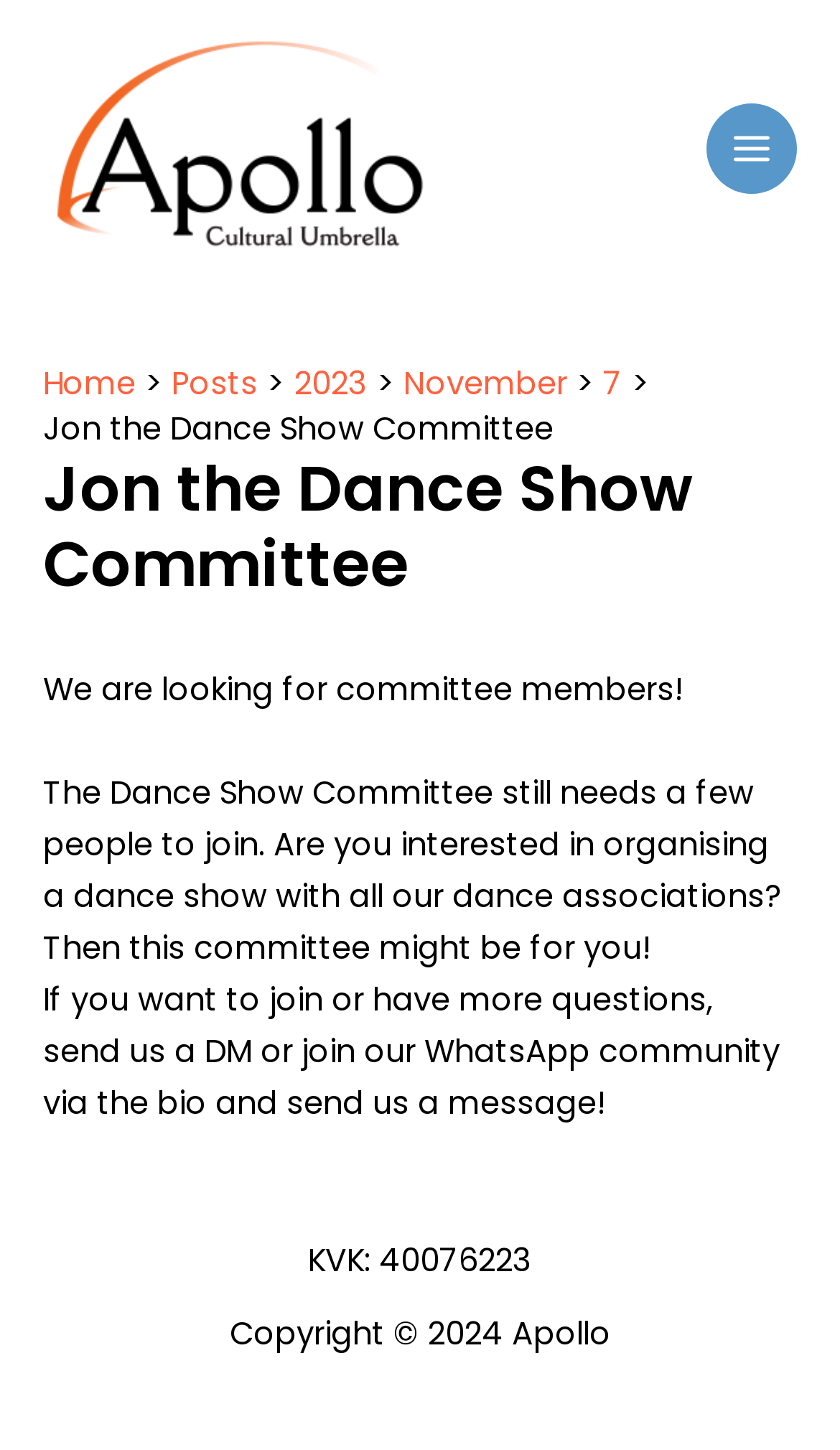How can one join the committee or ask questions?
Ensure your answer is thorough and detailed.

I found the answer by reading the StaticText element that says 'If you want to join or have more questions, send us a DM or join our WhatsApp community via the bio and send us a message!'.